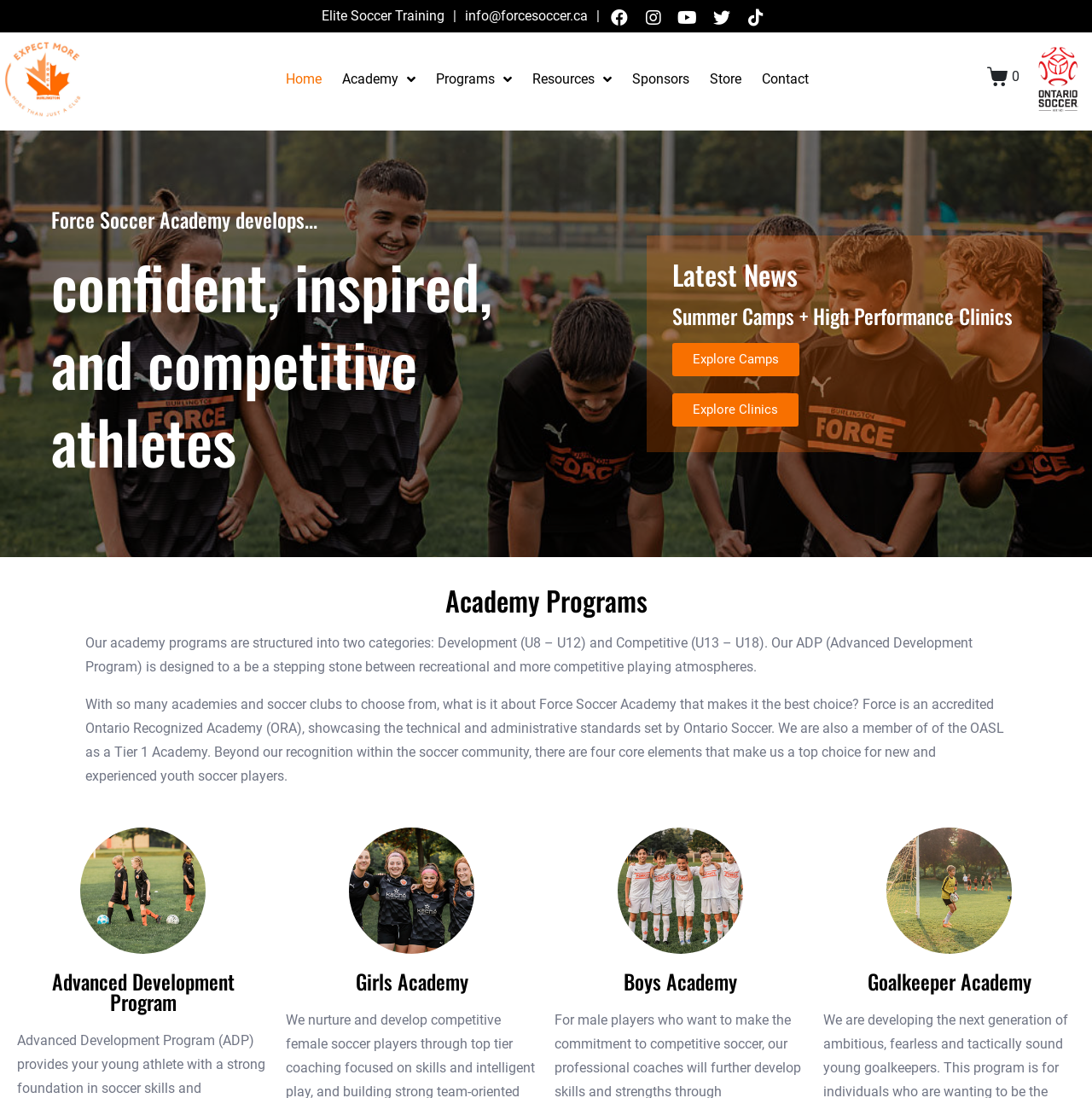Please give a concise answer to this question using a single word or phrase: 
What is the category of the academy program for U8 – U12 players?

Development